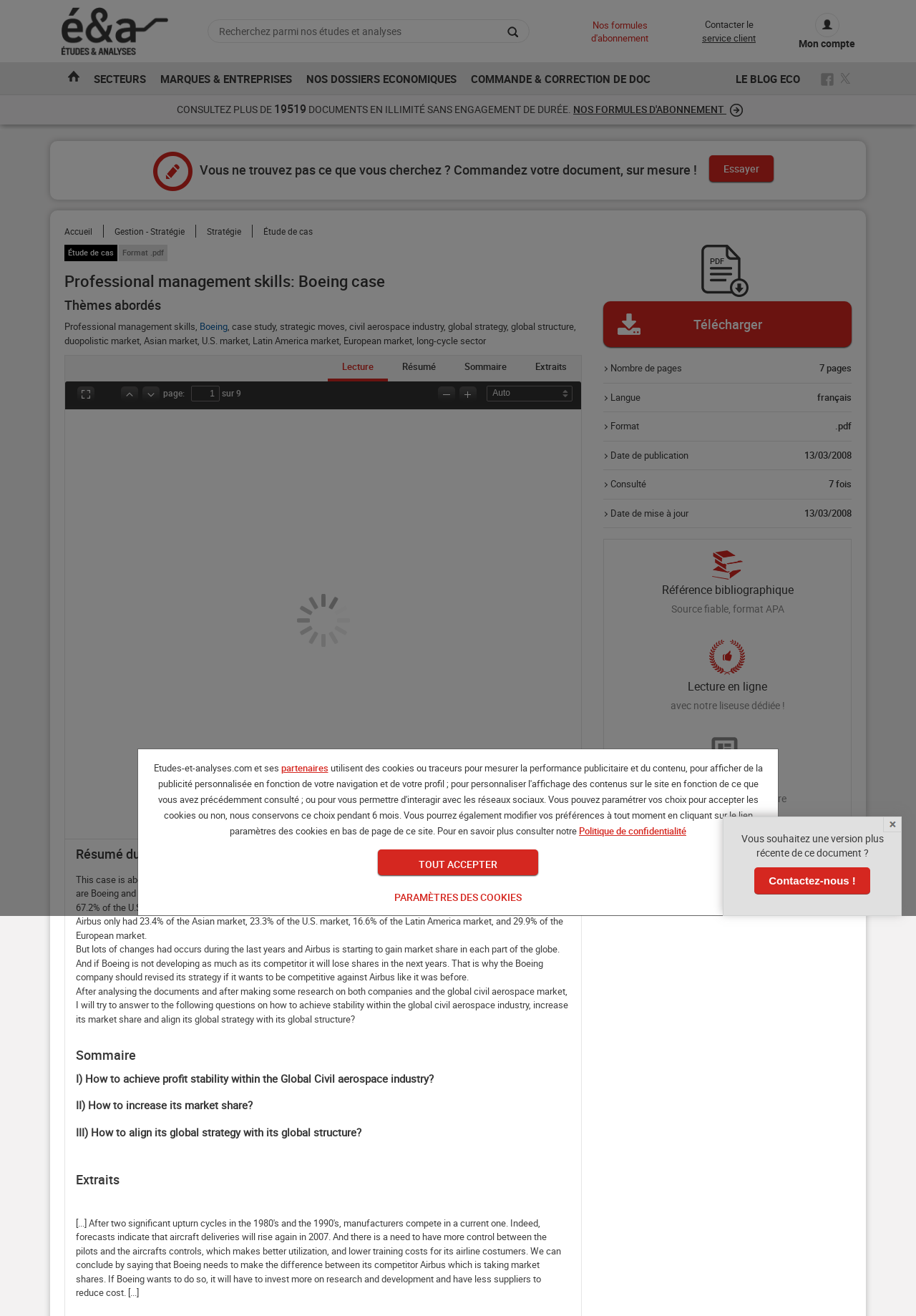Calculate the bounding box coordinates of the UI element given the description: "Small Business Online Services".

None